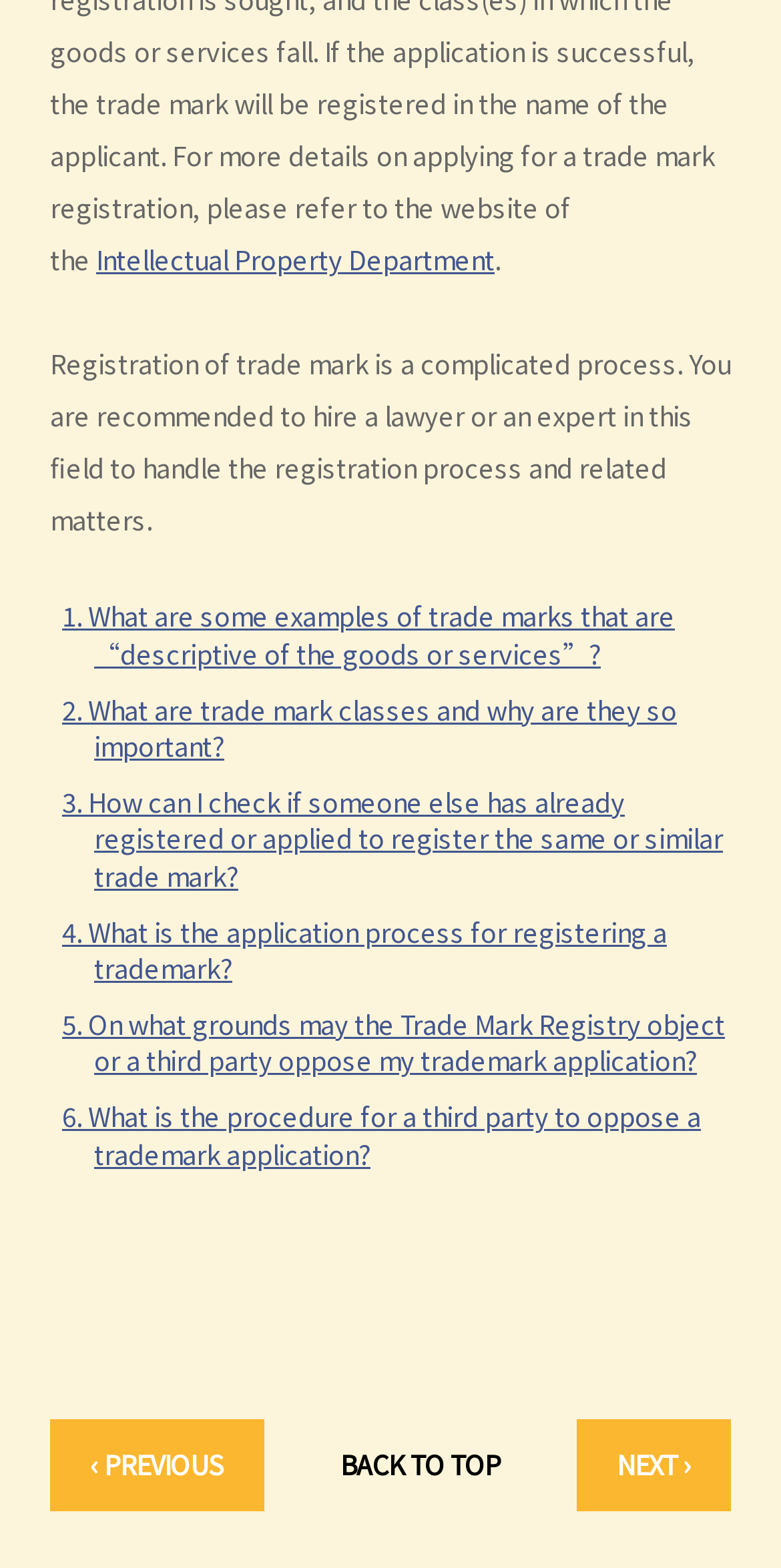Provide the bounding box coordinates of the HTML element this sentence describes: "Home". The bounding box coordinates consist of four float numbers between 0 and 1, i.e., [left, top, right, bottom].

None